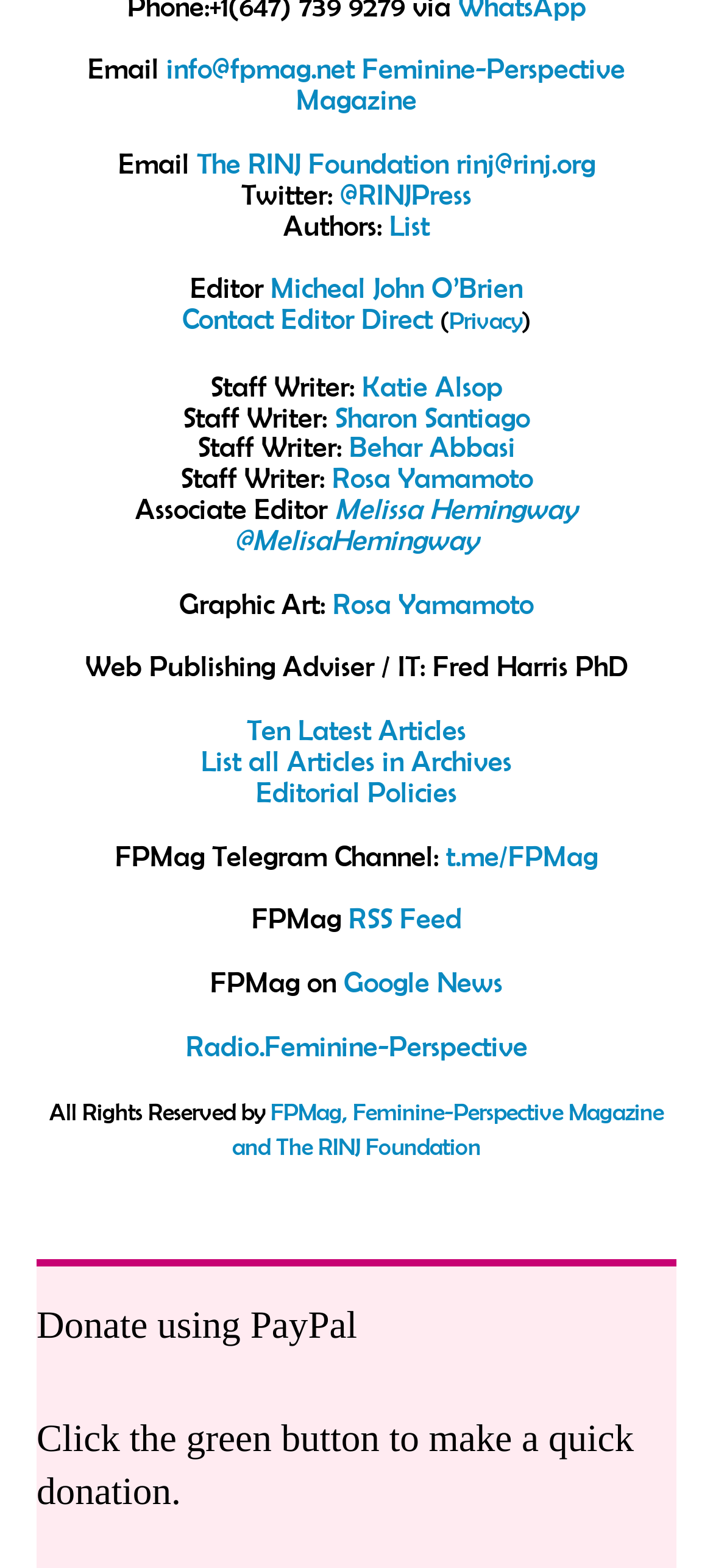Given the description Rosa Yamamoto, predict the bounding box coordinates of the UI element. Ensure the coordinates are in the format (top-left x, top-left y, bottom-right x, bottom-right y) and all values are between 0 and 1.

[0.467, 0.374, 0.749, 0.395]